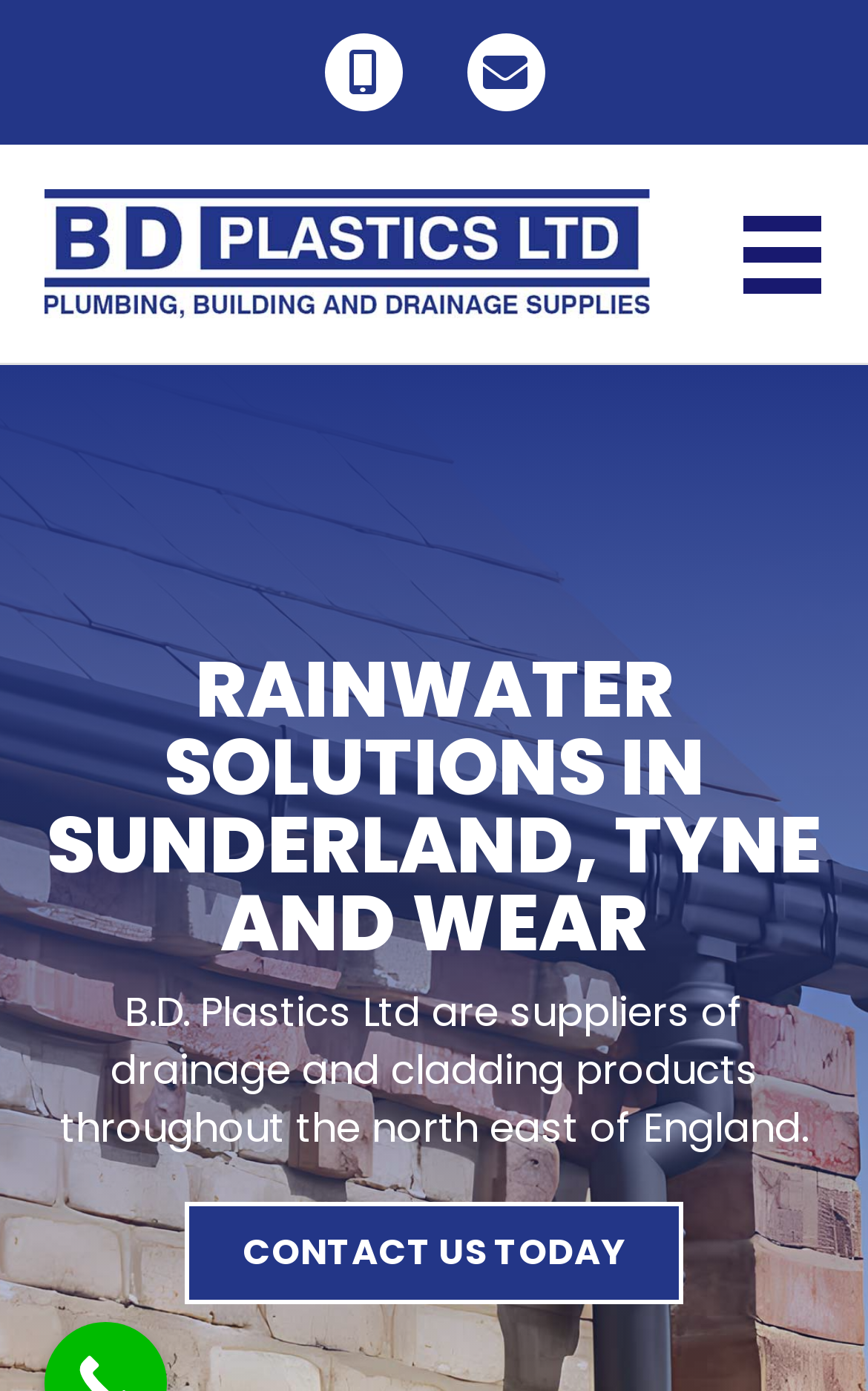Construct a thorough caption encompassing all aspects of the webpage.

The webpage is about Rainwater Supplies in Sunderland, Tyne and Wear, provided by BD Plastics Ltd. At the top left corner, there is a logo of BD Plastics Ltd, which is an image linked to the company's website. On the top right corner, there is a menu toggle button, represented by an image.

Below the logo, there is a prominent heading that reads "RAINWATER SOLUTIONS IN SUNDERLAND, TYNE AND WEAR", which spans across most of the page width. Underneath the heading, there is a paragraph of text that describes BD Plastics Ltd as suppliers of drainage and cladding products throughout the north east of England.

Further down, there is a call-to-action button labeled "Contact Us Today", which is positioned roughly in the middle of the page width. The button has a prominent text "CONTACT US TODAY" inside it.